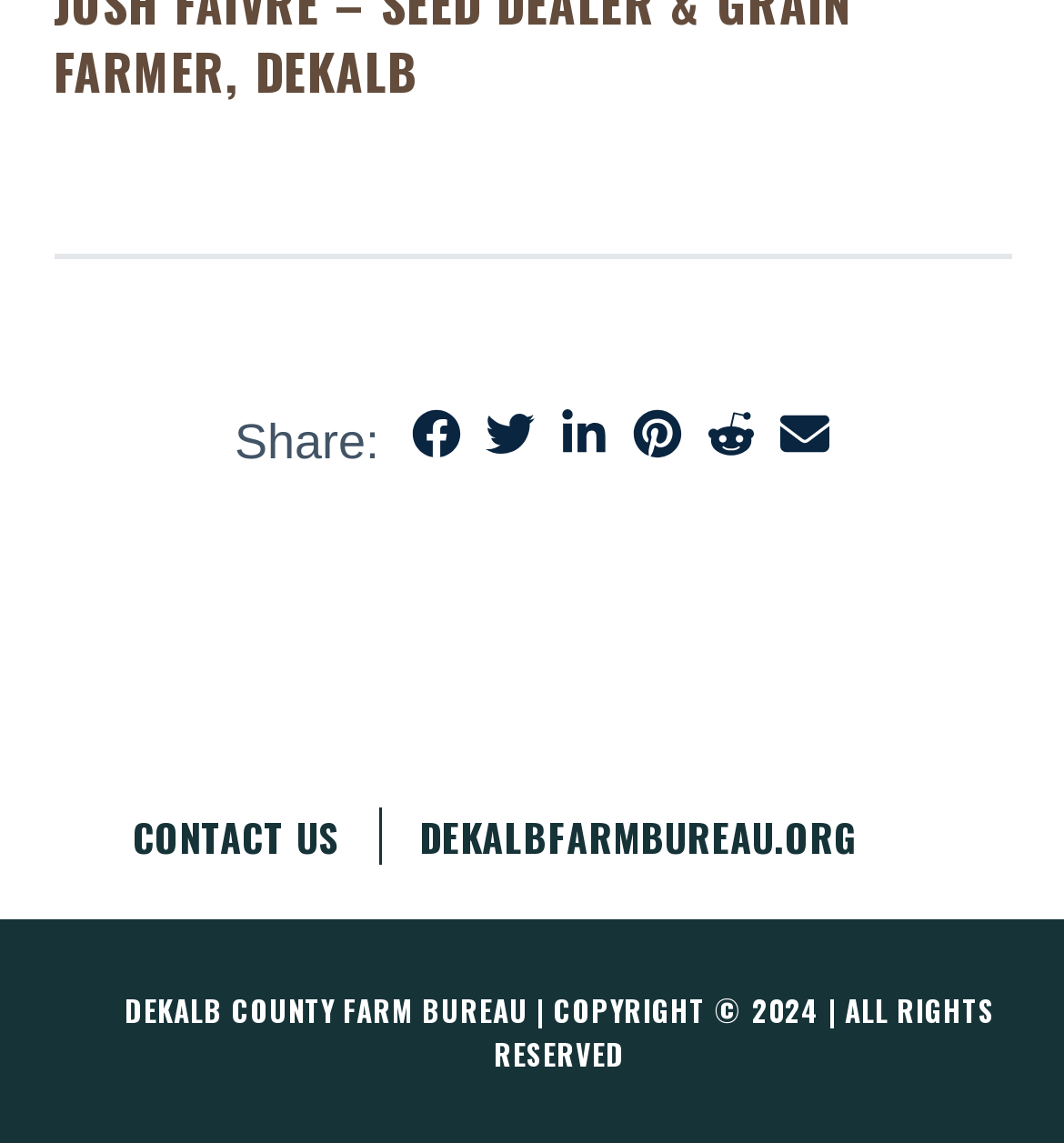Please determine the bounding box coordinates for the UI element described here. Use the format (top-left x, top-left y, bottom-right x, bottom-right y) with values bounded between 0 and 1: Book Now

None